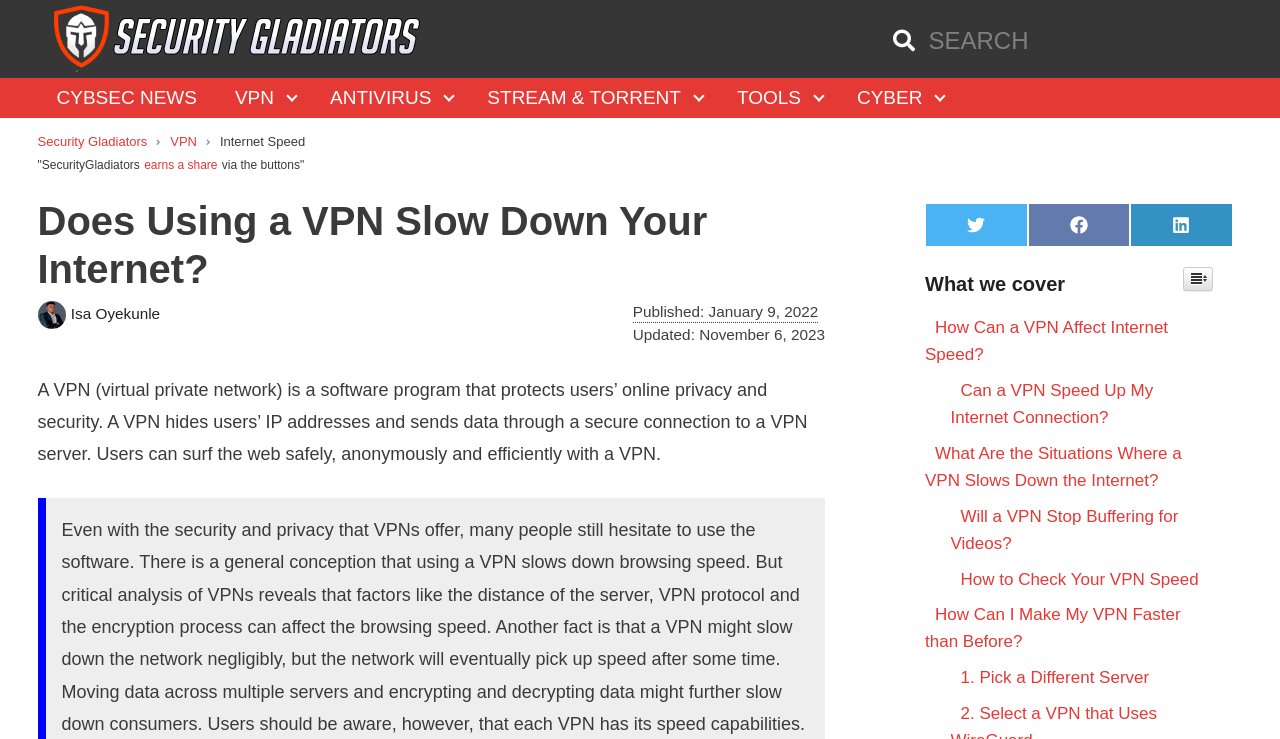Please find the bounding box coordinates of the element that needs to be clicked to perform the following instruction: "Learn how to check your VPN speed". The bounding box coordinates should be four float numbers between 0 and 1, represented as [left, top, right, bottom].

[0.743, 0.771, 0.936, 0.796]